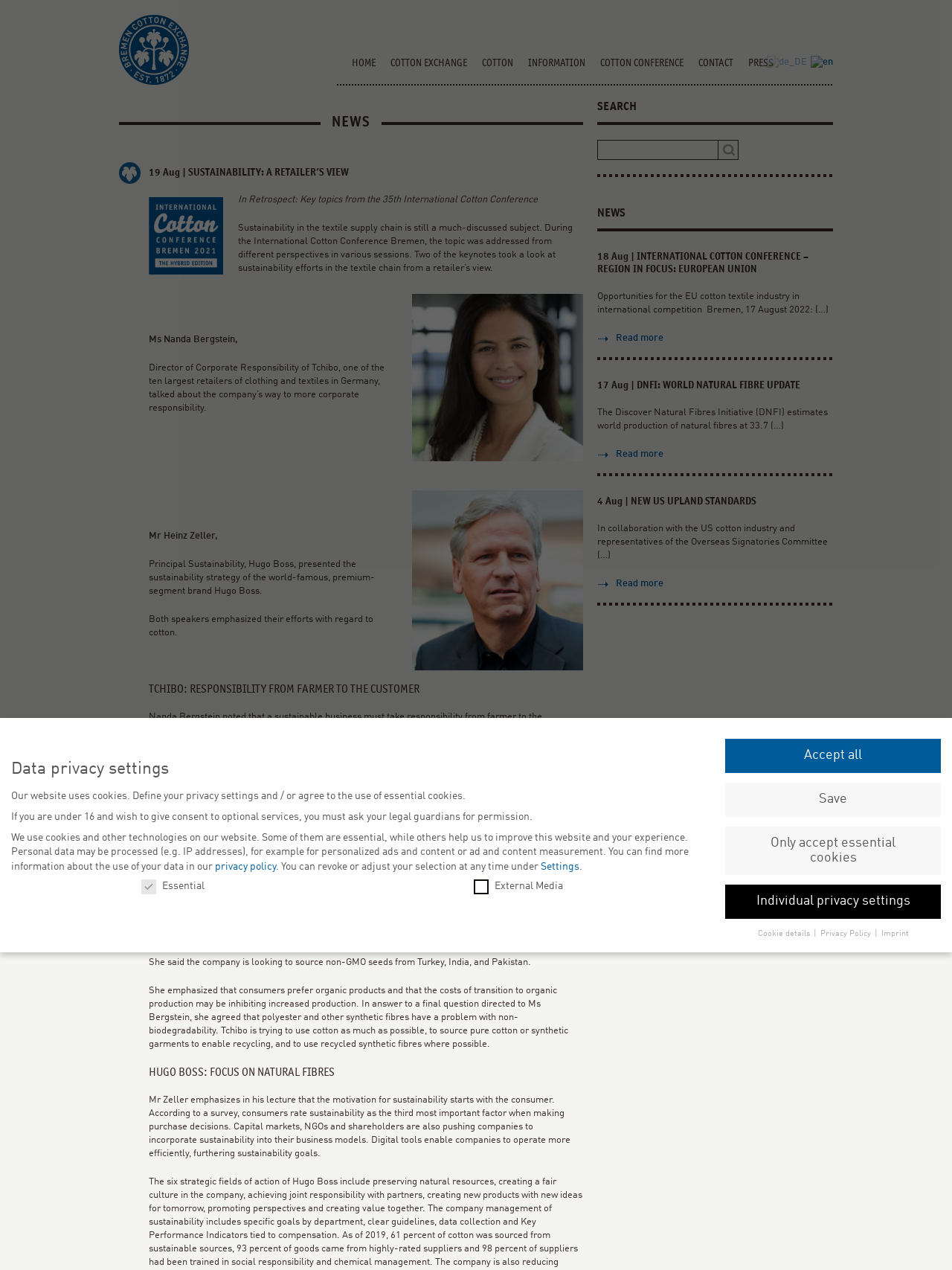Specify the bounding box coordinates of the area to click in order to execute this command: 'Switch to German language'. The coordinates should consist of four float numbers ranging from 0 to 1, and should be formatted as [left, top, right, bottom].

[0.805, 0.045, 0.848, 0.053]